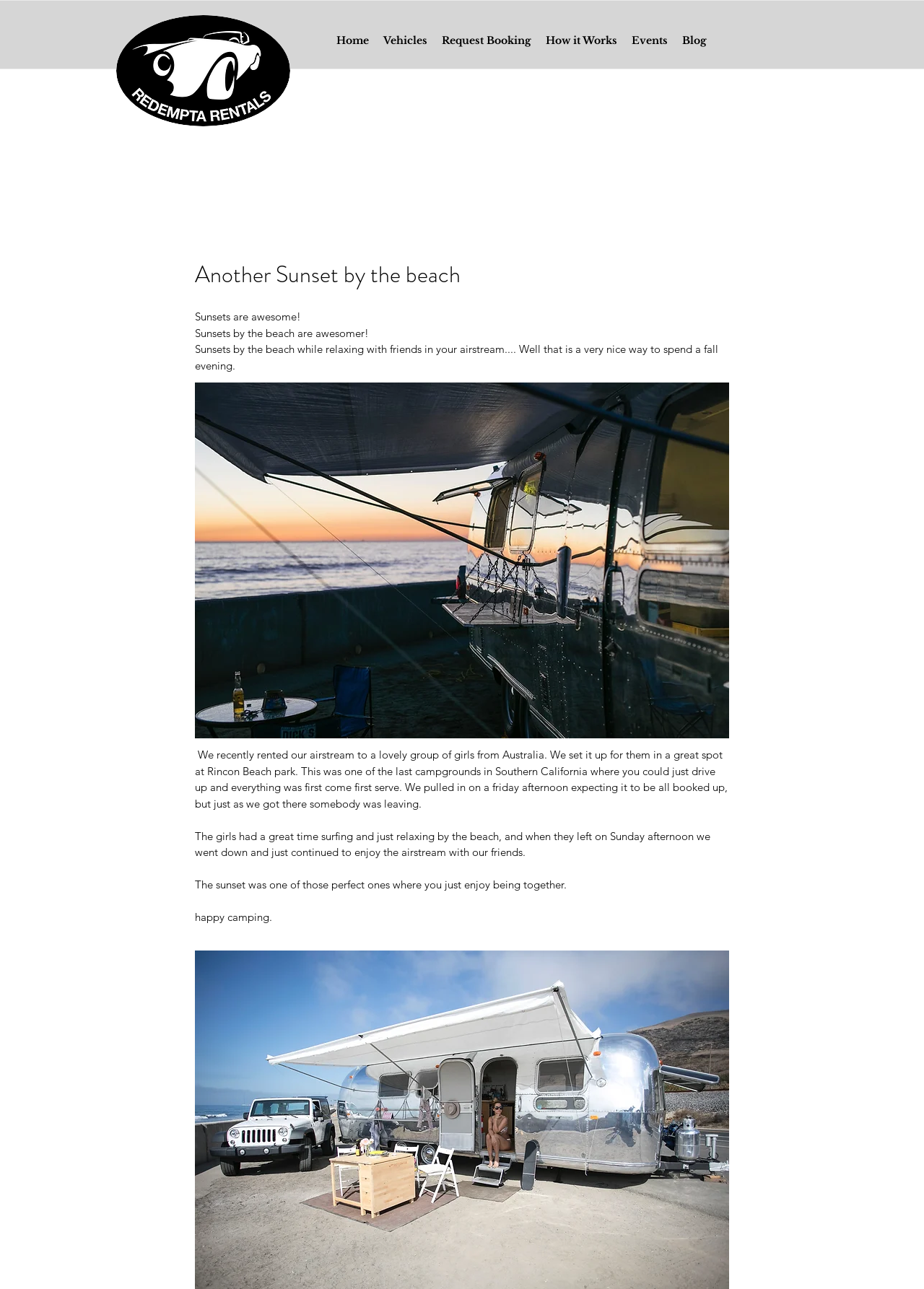For the following element description, predict the bounding box coordinates in the format (top-left x, top-left y, bottom-right x, bottom-right y). All values should be floating point numbers between 0 and 1. Description: How it Works

[0.583, 0.018, 0.676, 0.044]